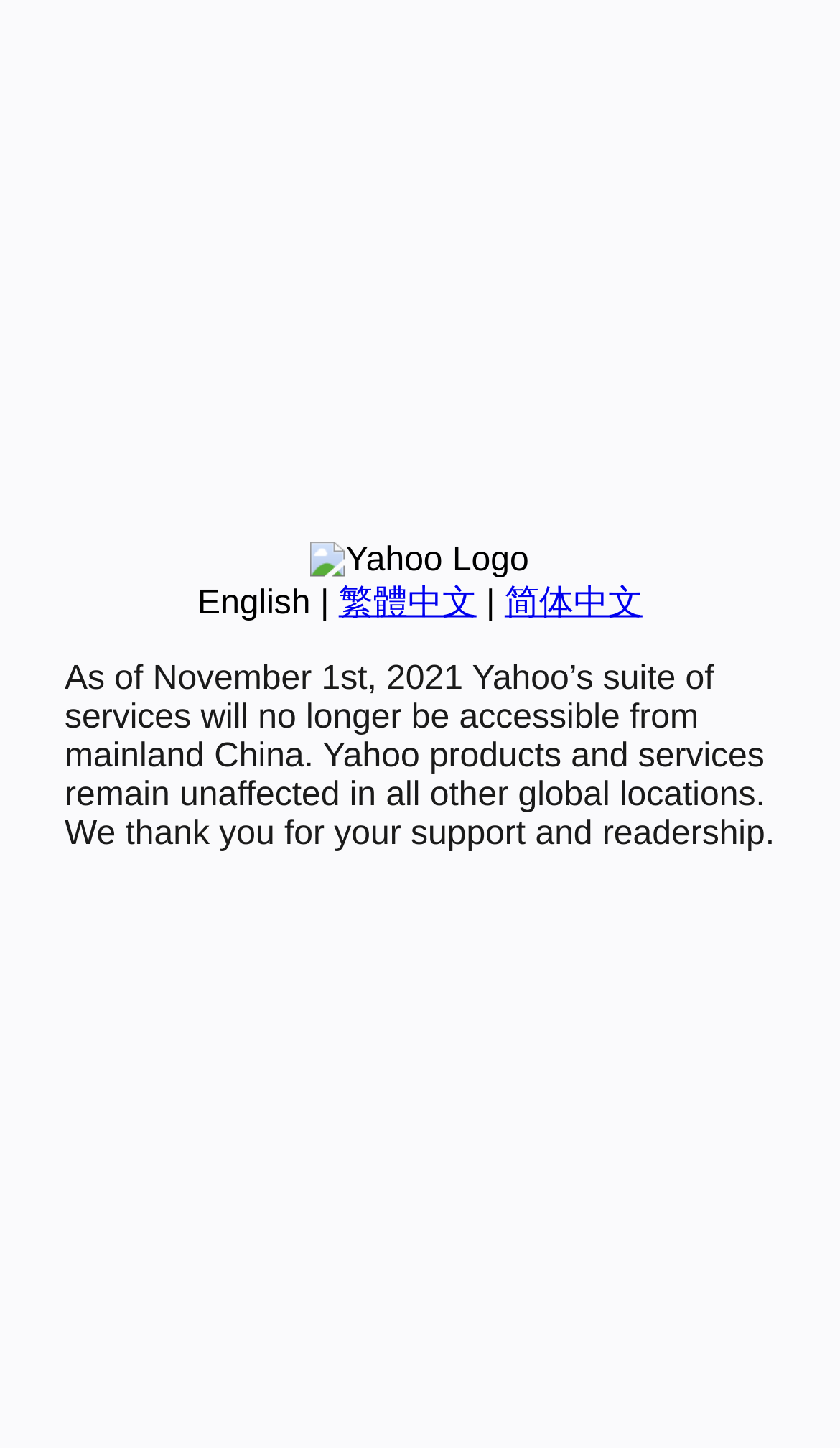Using floating point numbers between 0 and 1, provide the bounding box coordinates in the format (top-left x, top-left y, bottom-right x, bottom-right y). Locate the UI element described here: 简体中文

[0.601, 0.404, 0.765, 0.429]